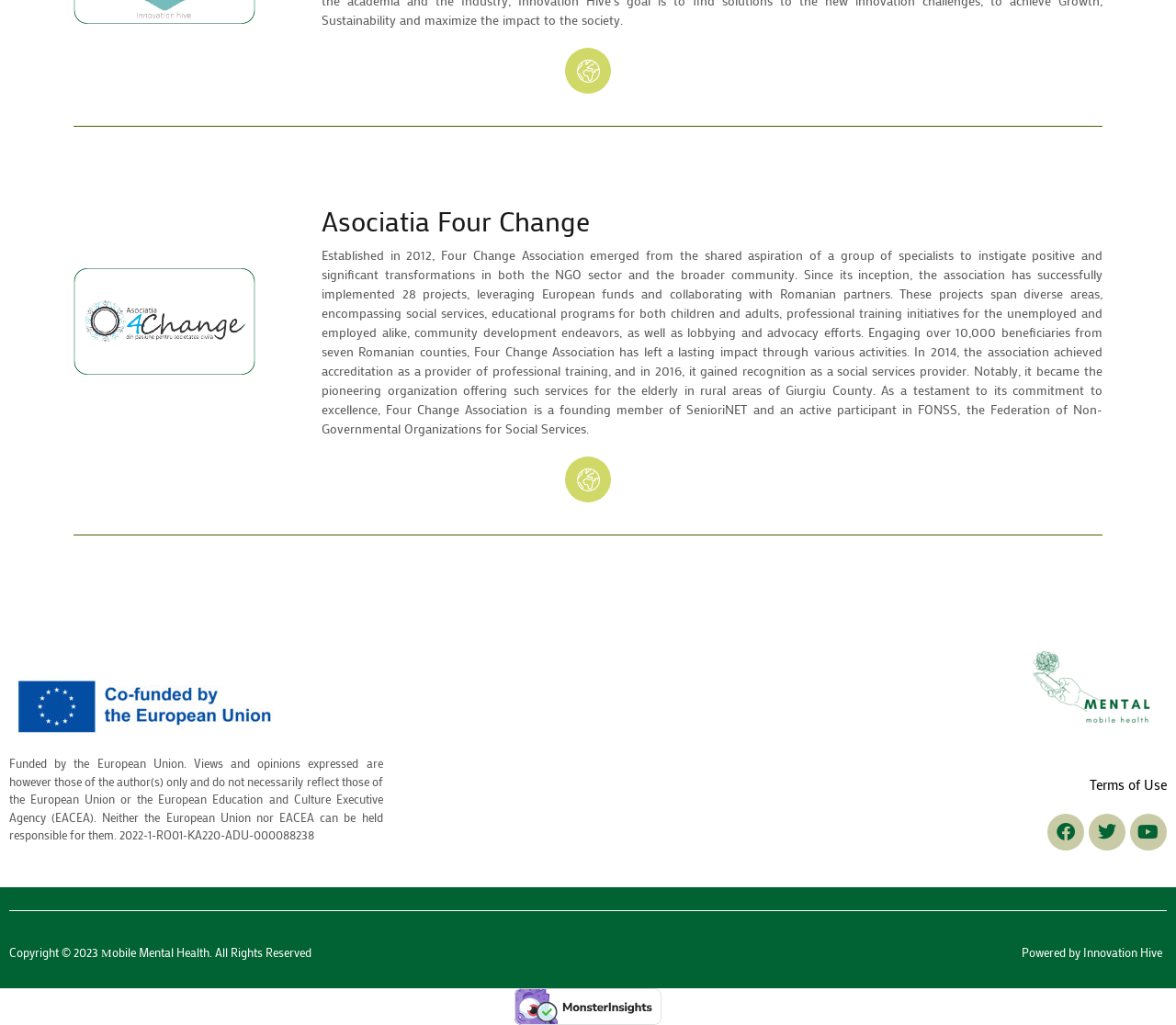What is the name of the association?
Please use the image to deliver a detailed and complete answer.

The name of the association can be found in the heading element with the text 'Asociatia Four Change'.